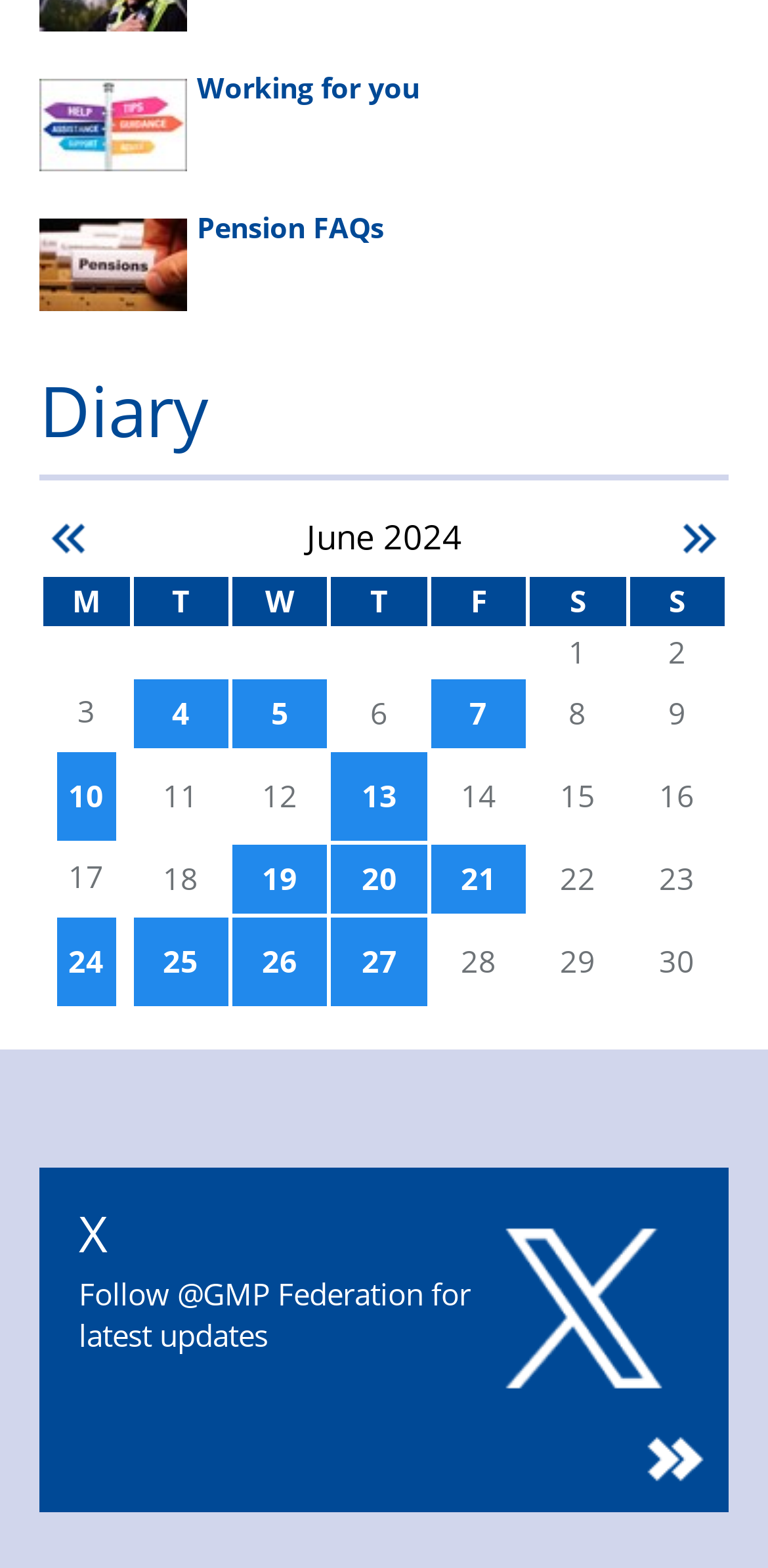Respond with a single word or phrase to the following question:
What is the current month?

June